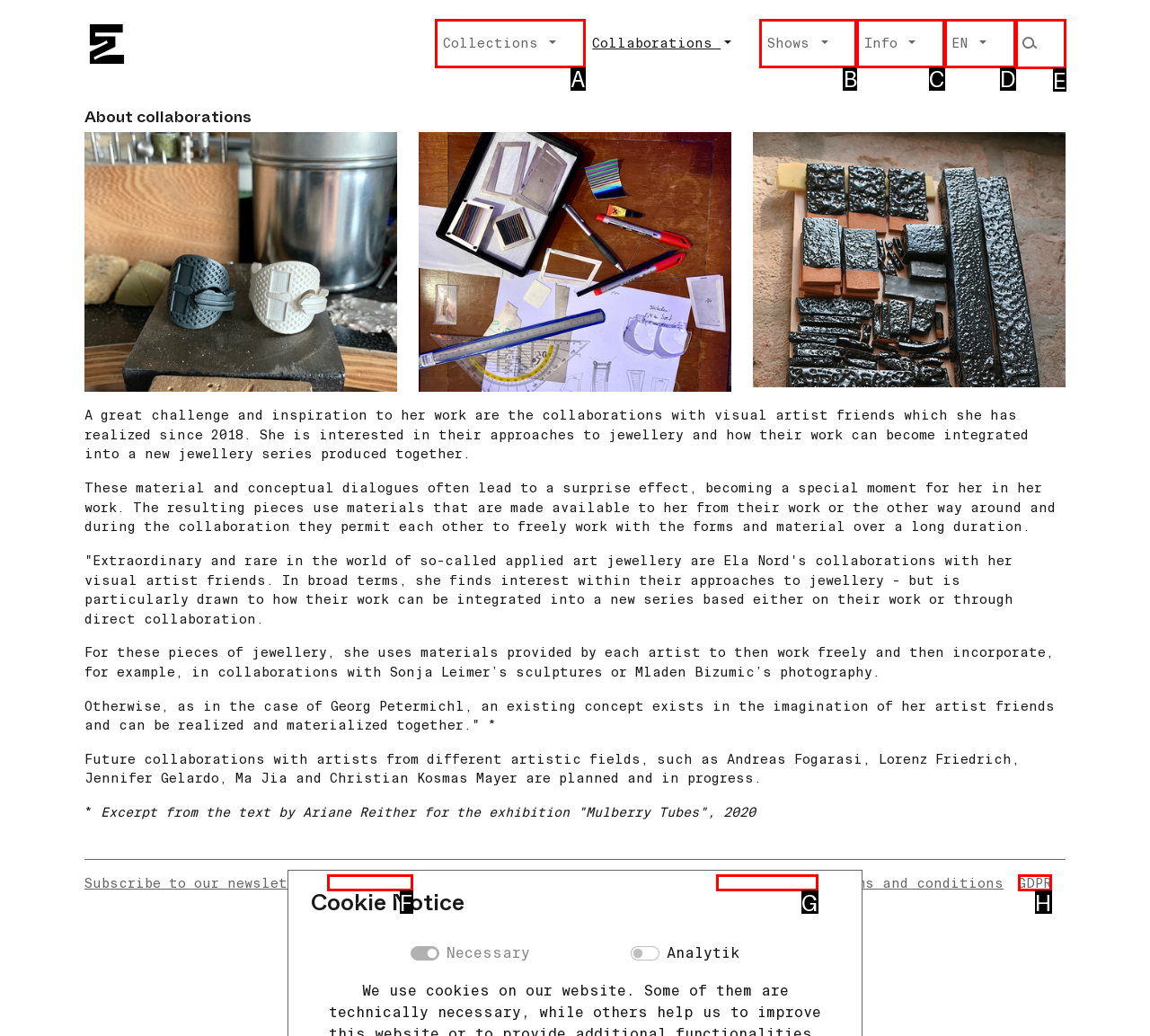Select the letter from the given choices that aligns best with the description: alt="Search". Reply with the specific letter only.

E